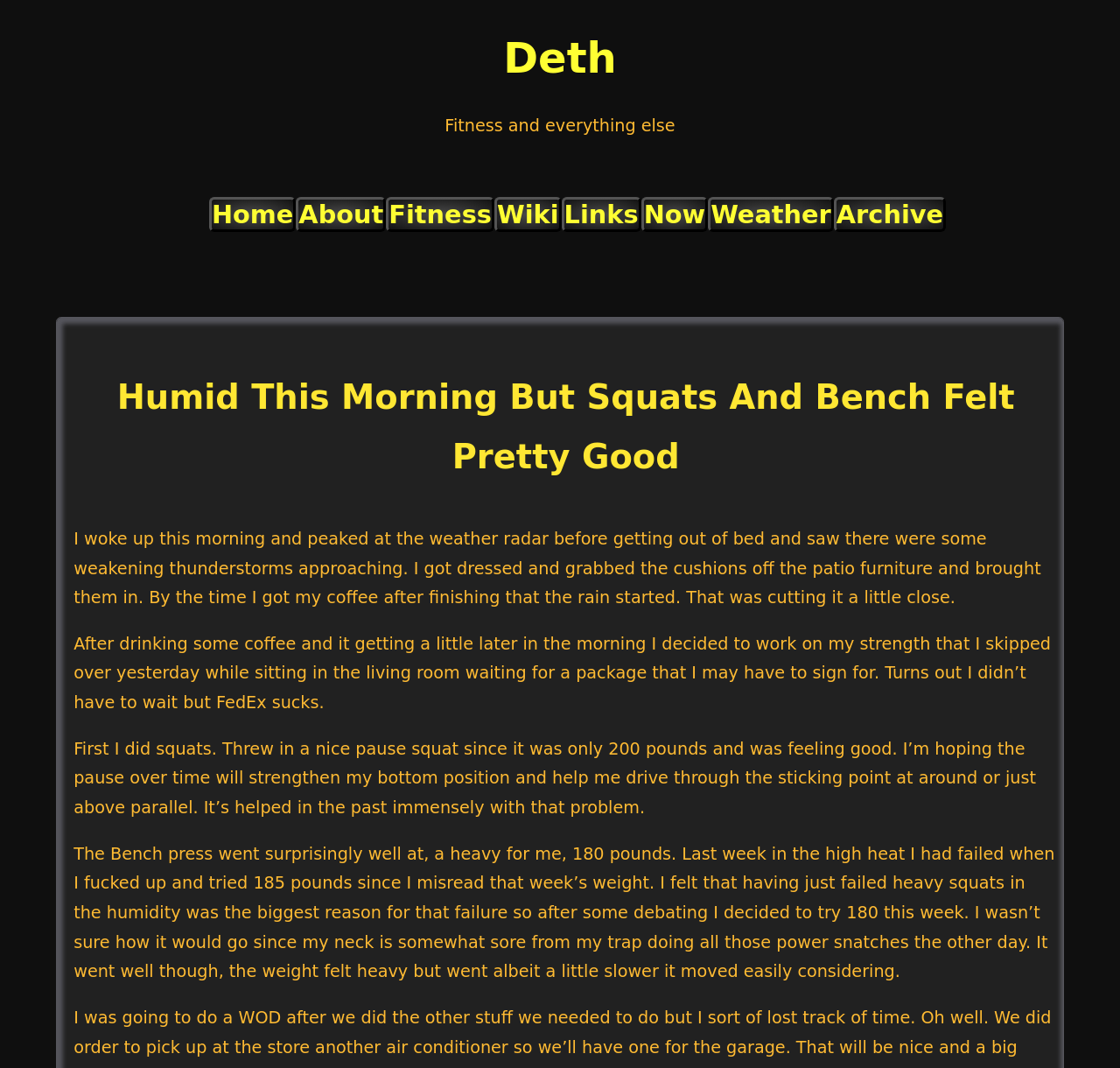Please look at the image and answer the question with a detailed explanation: What is the author's fitness goal?

The author is working on their strength, as mentioned in the text 'I decided to work on my strength that I skipped over yesterday'. This is evident from the exercises they mention, such as squats and bench press.